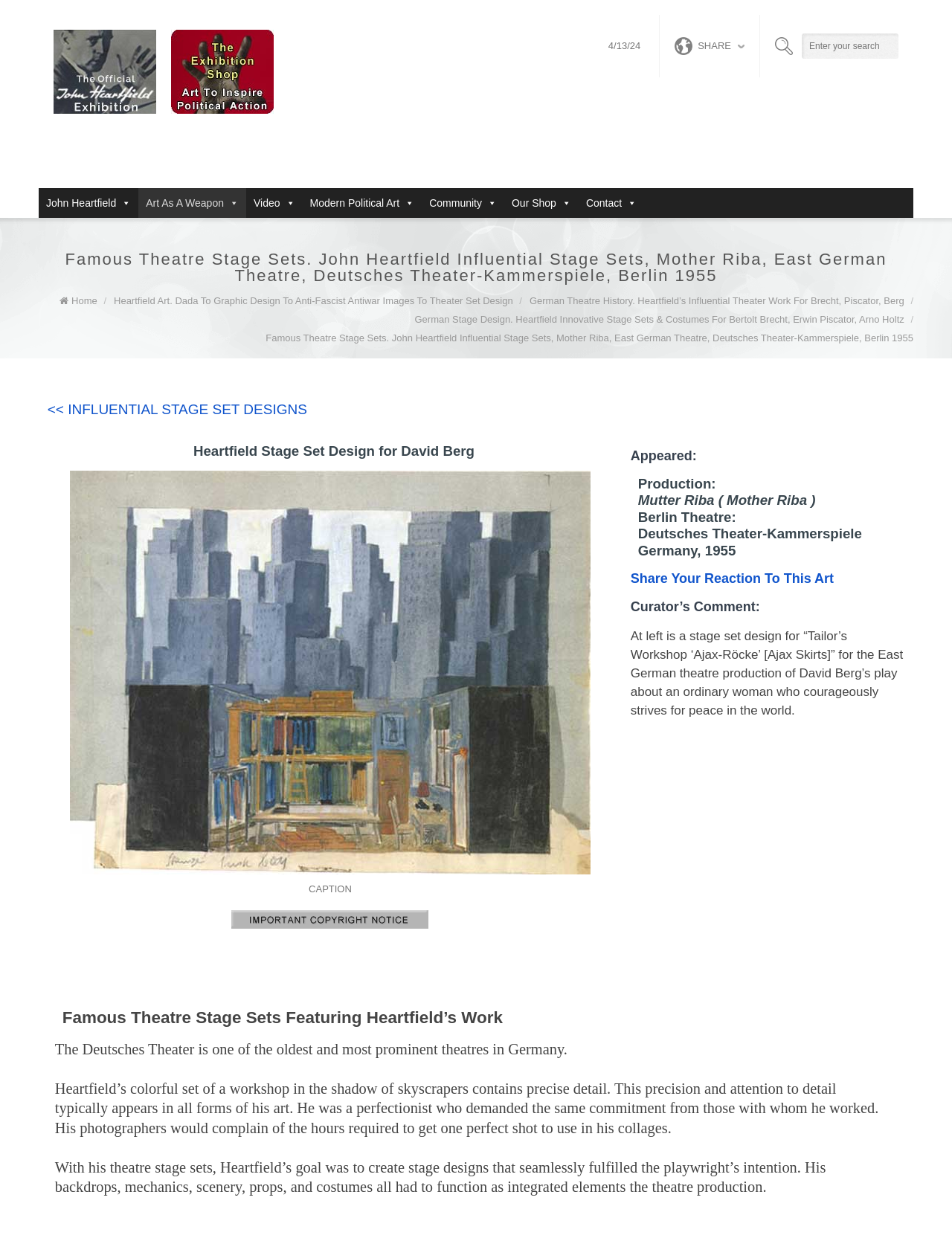Locate the bounding box coordinates of the element that should be clicked to fulfill the instruction: "Learn about German theatre history".

[0.556, 0.238, 0.95, 0.247]